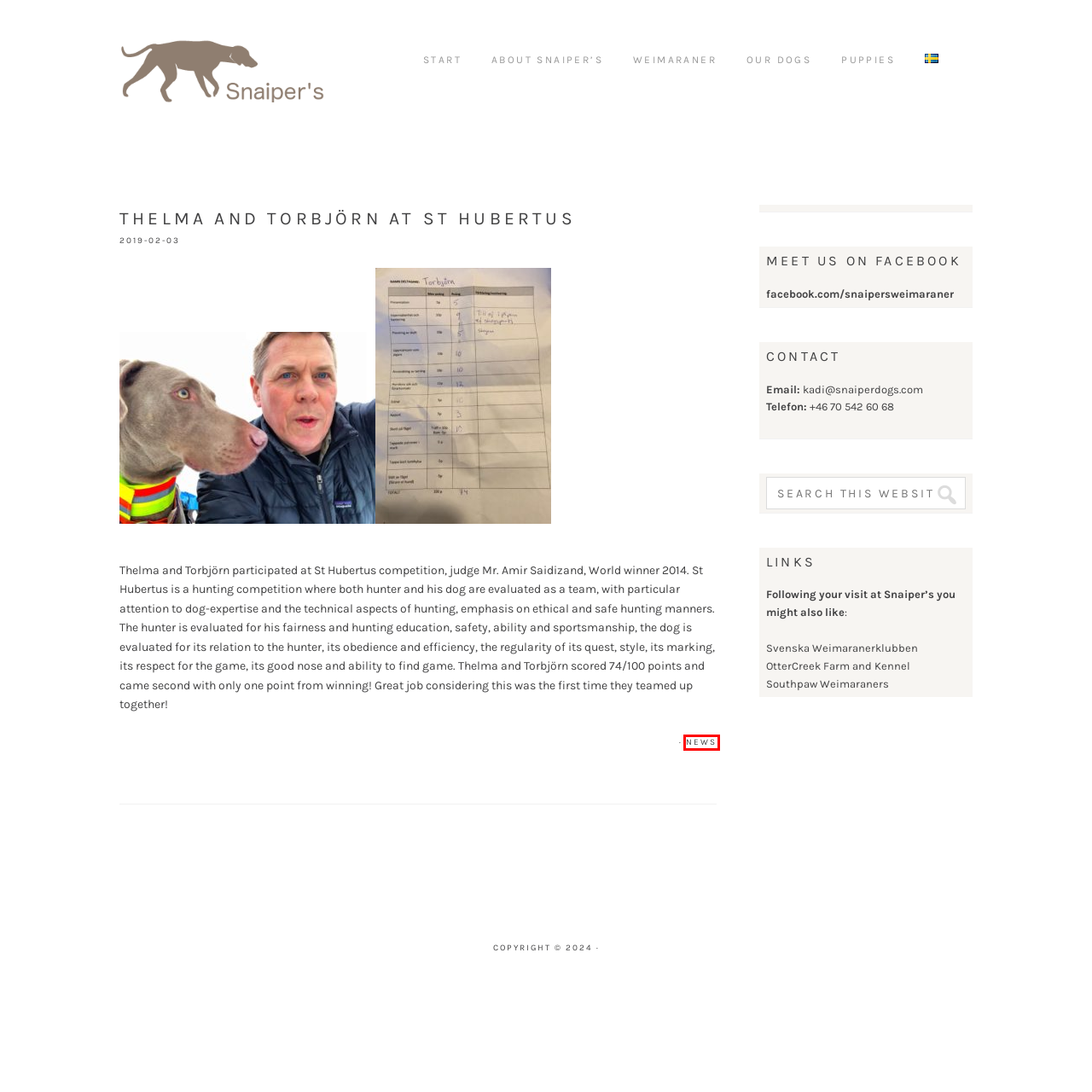You have a screenshot of a webpage with an element surrounded by a red bounding box. Choose the webpage description that best describes the new page after clicking the element inside the red bounding box. Here are the candidates:
A. News
B. ottercreekfarm&kennel.com
C. I-litter 2007
D. L-litter 2009
E. Southpaw Weimaraners
F. Svenska Weimaranerklubben
G. Kilesands Ripa
H. About Snaiper’s

A